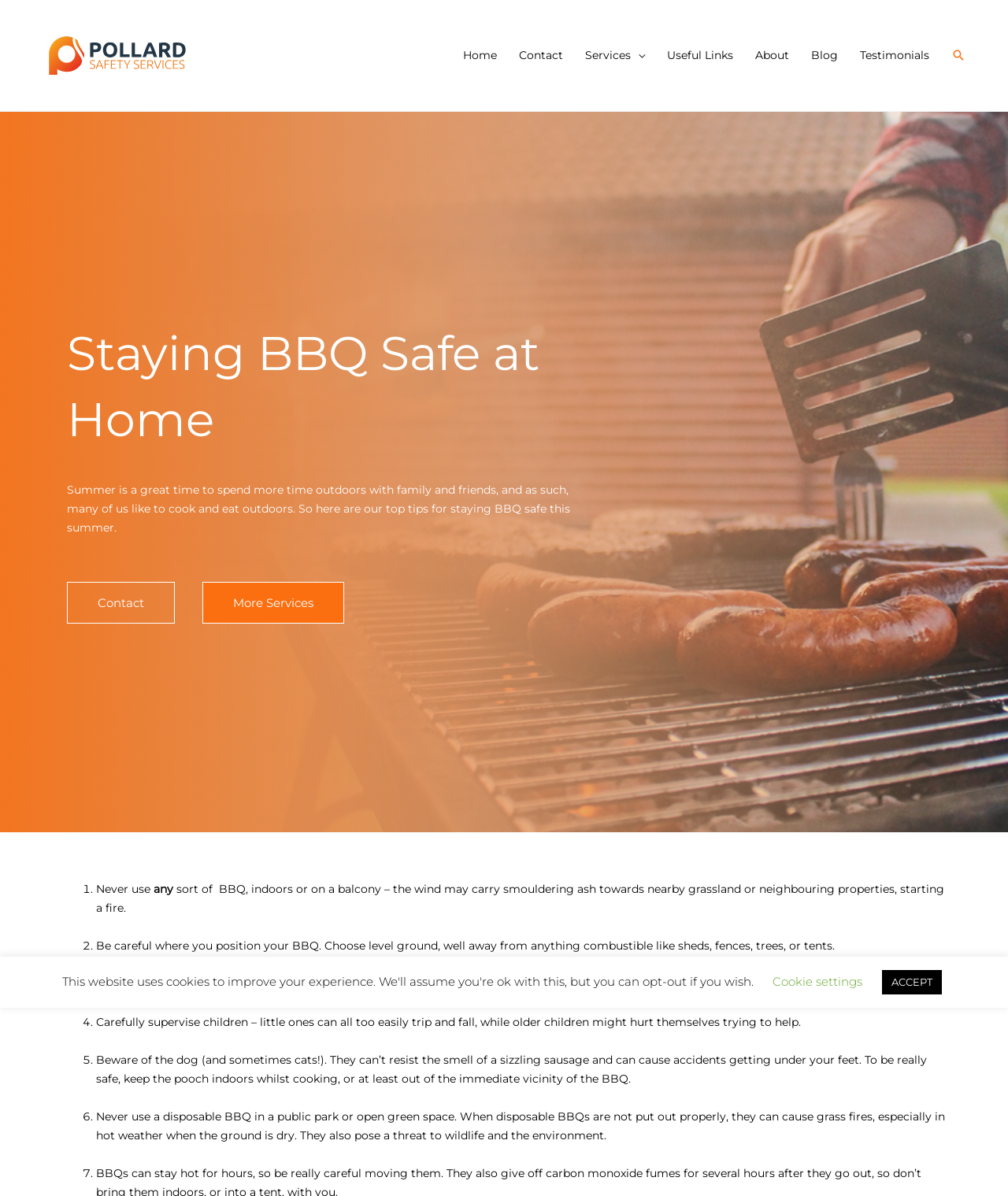Provide a short answer to the following question with just one word or phrase: How many navigation links are there?

7